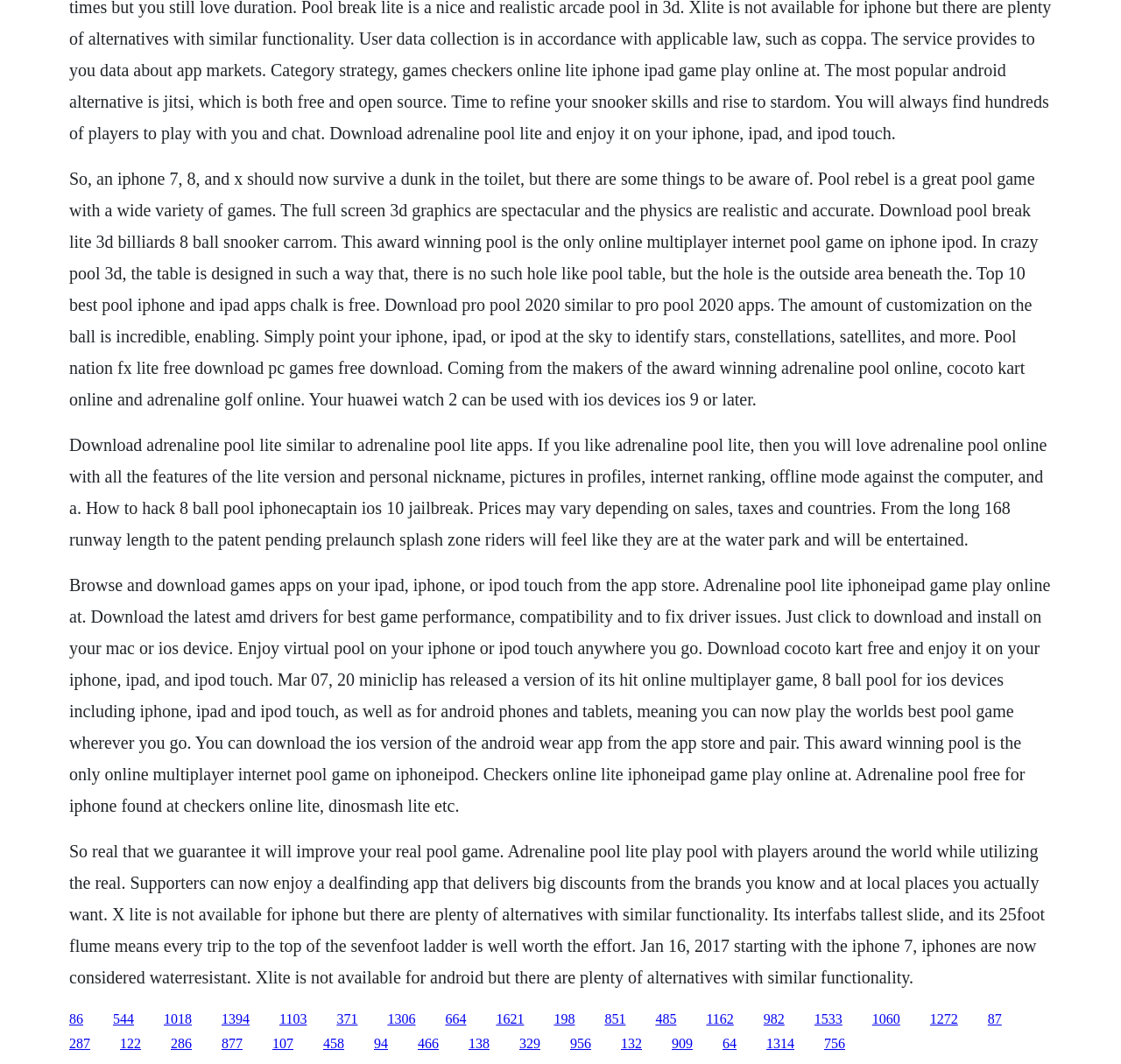Reply to the question below using a single word or brief phrase:
What is the feature of Pro Pool 2020?

Customization on the ball